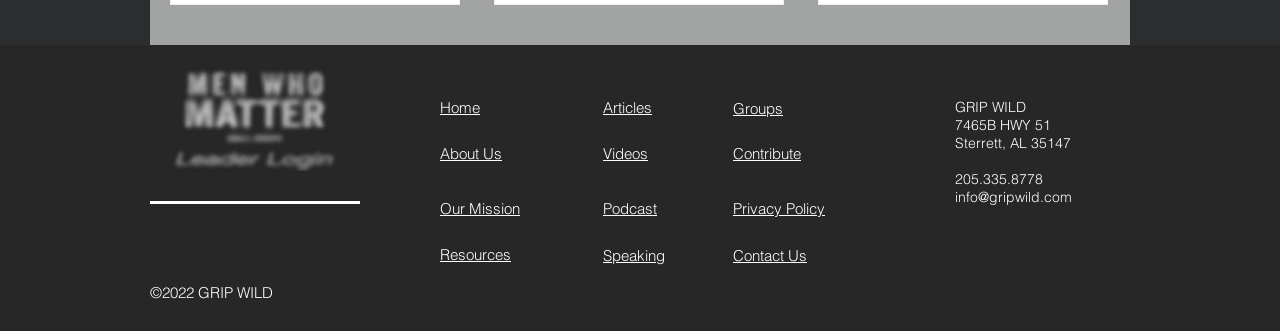Using the given description, provide the bounding box coordinates formatted as (top-left x, top-left y, bottom-right x, bottom-right y), with all values being floating point numbers between 0 and 1. Description: aria-label="Facebook - White Circle"

[0.16, 0.662, 0.195, 0.798]